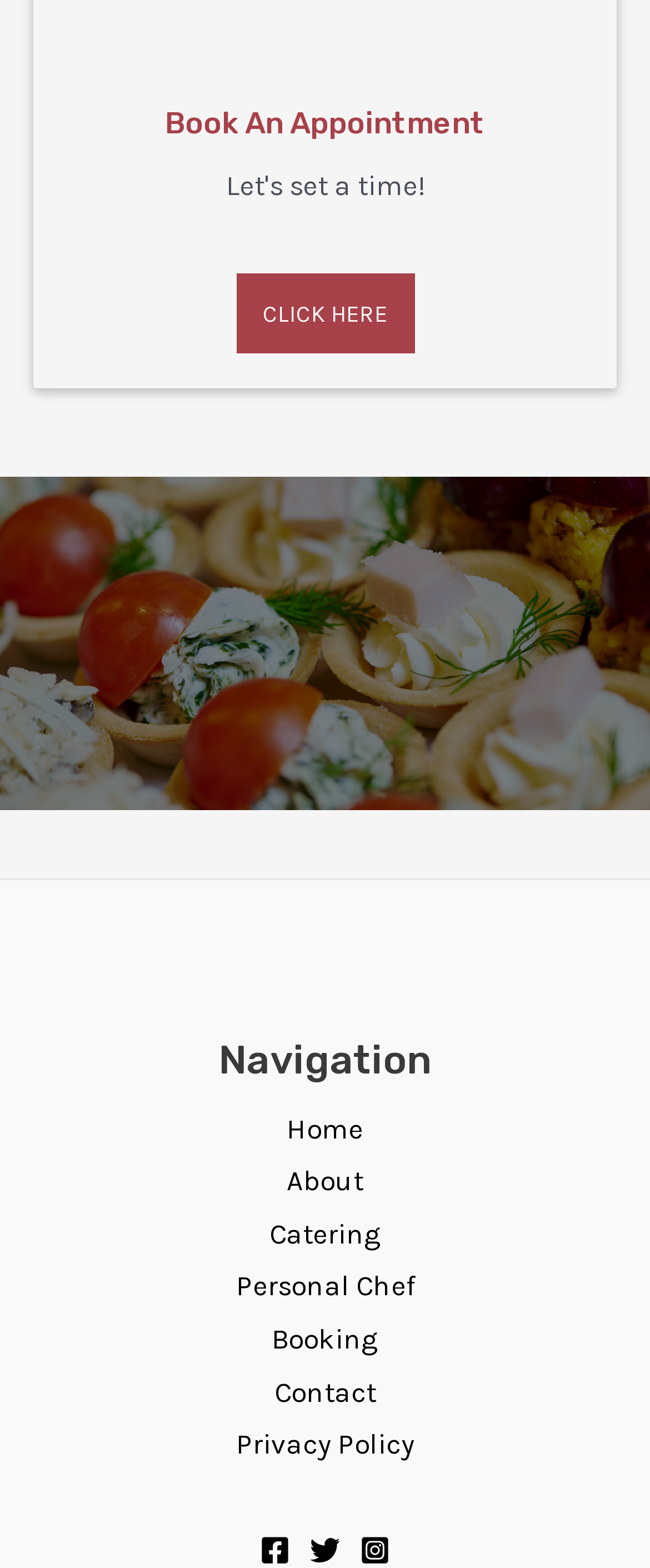Select the bounding box coordinates of the element I need to click to carry out the following instruction: "Follow on Facebook".

[0.4, 0.979, 0.446, 0.998]